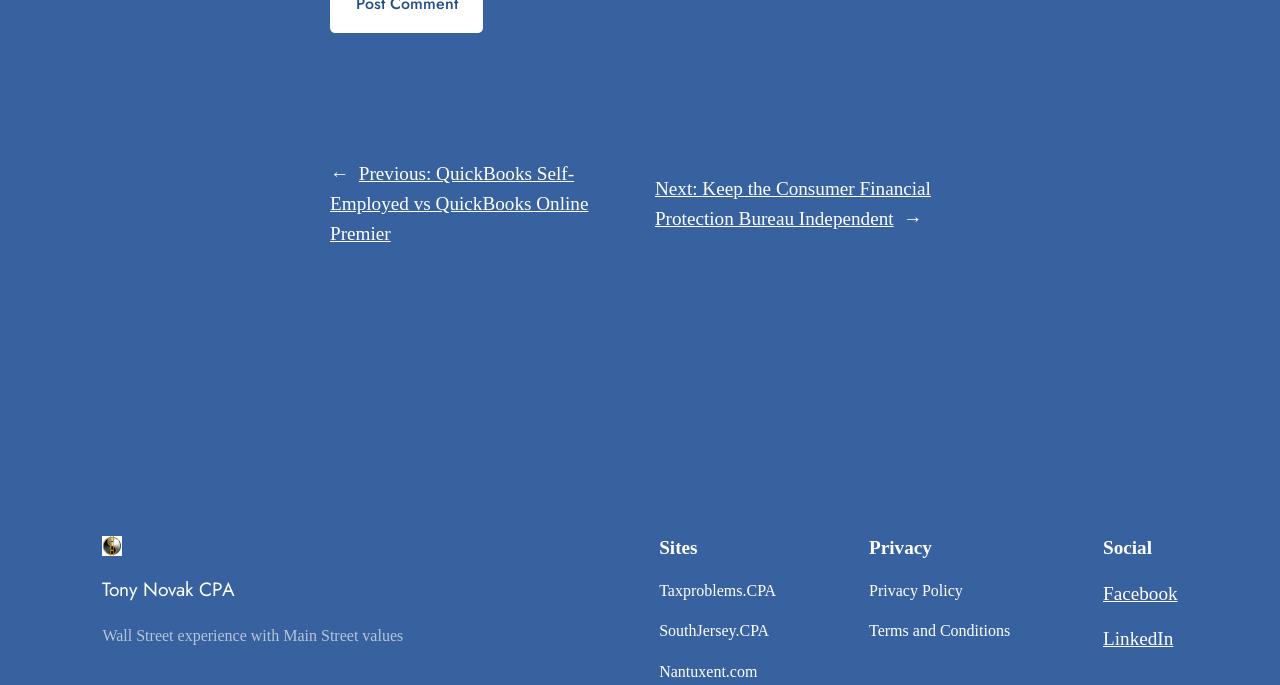How many navigation sections are there?
Look at the image and respond with a one-word or short-phrase answer.

3